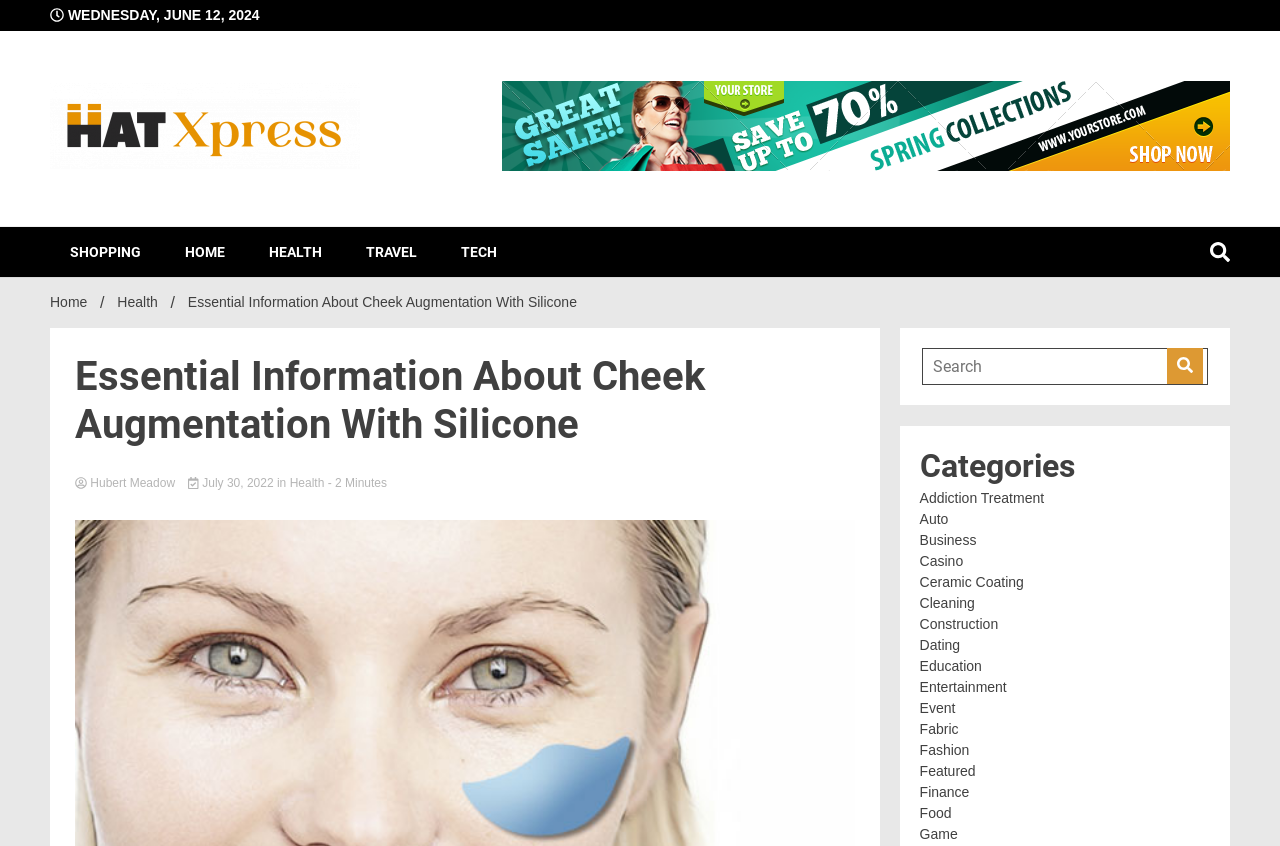Reply to the question with a single word or phrase:
What is the purpose of the button at the top right corner?

Search